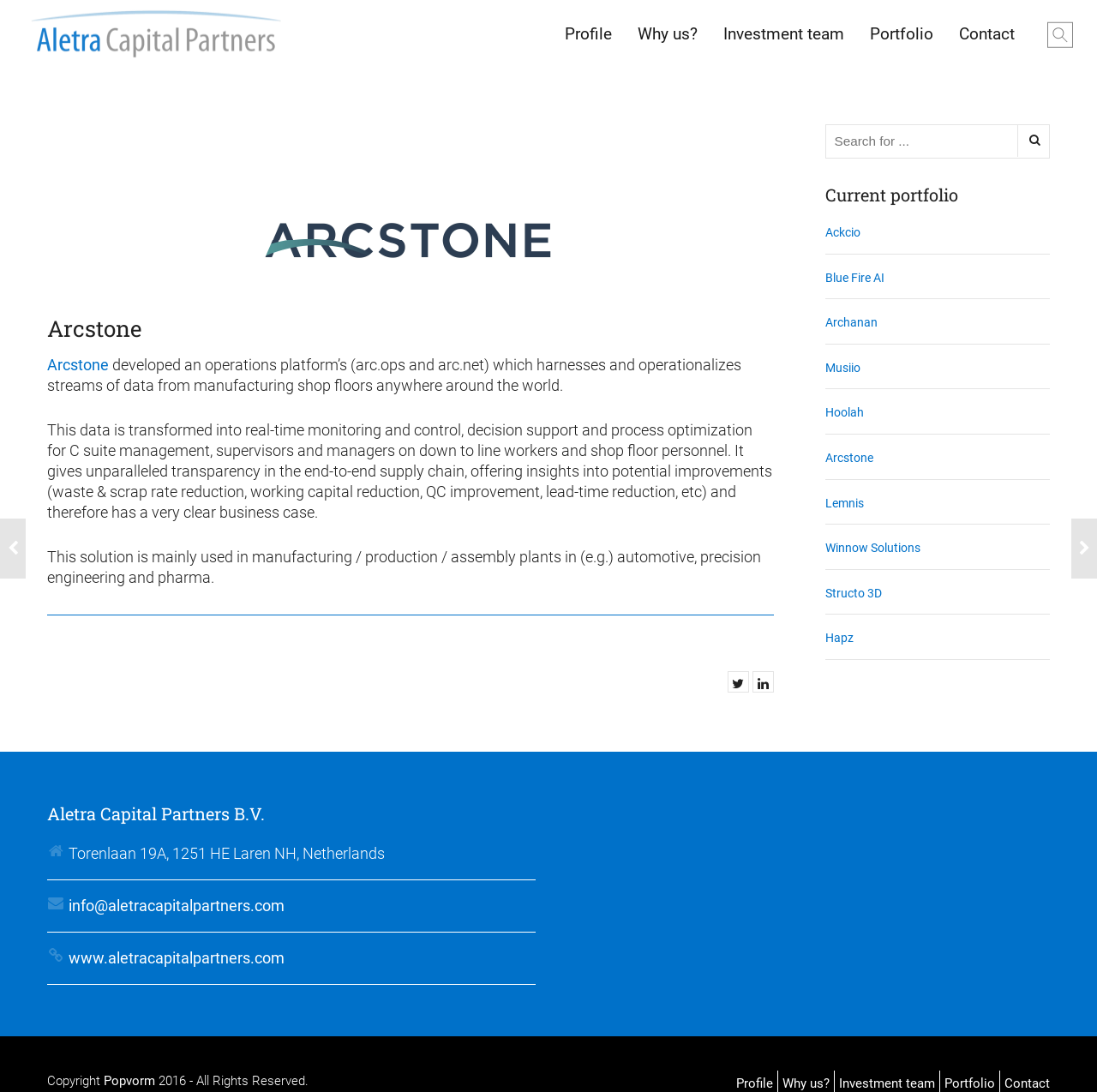Could you find the bounding box coordinates of the clickable area to complete this instruction: "Contact Aletra Capital Partners"?

[0.062, 0.821, 0.259, 0.838]